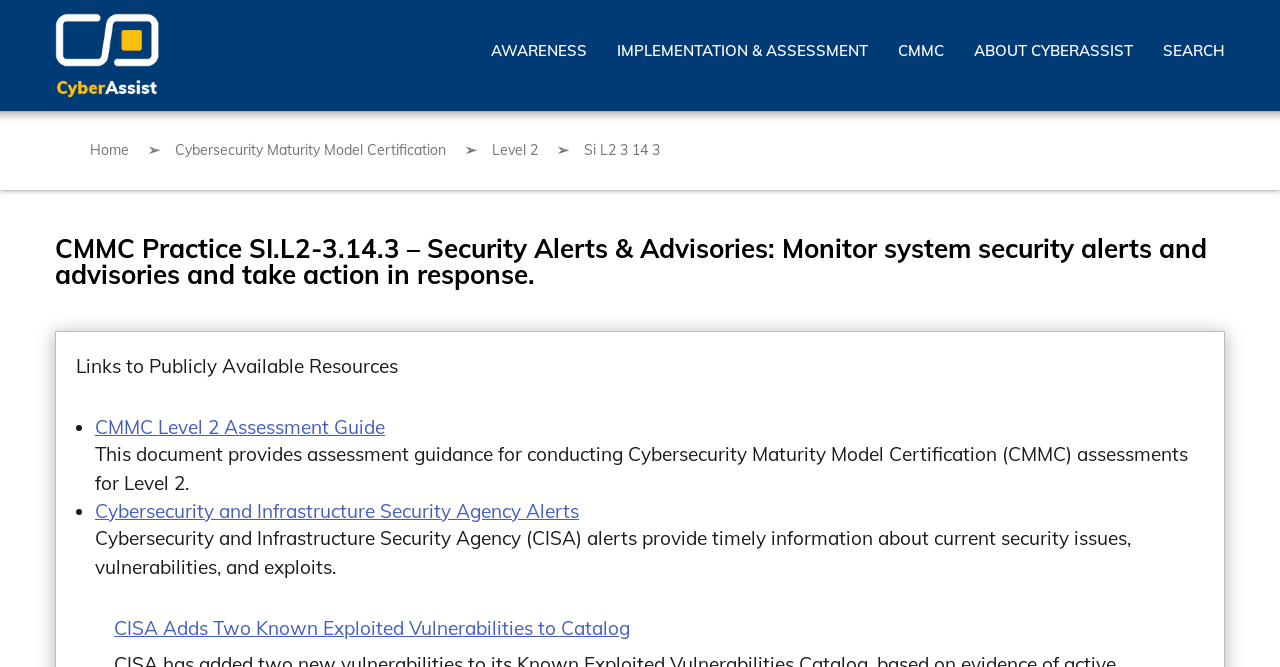Please provide the bounding box coordinates for the element that needs to be clicked to perform the following instruction: "search for something". The coordinates should be given as four float numbers between 0 and 1, i.e., [left, top, right, bottom].

[0.031, 0.0, 0.969, 0.001]